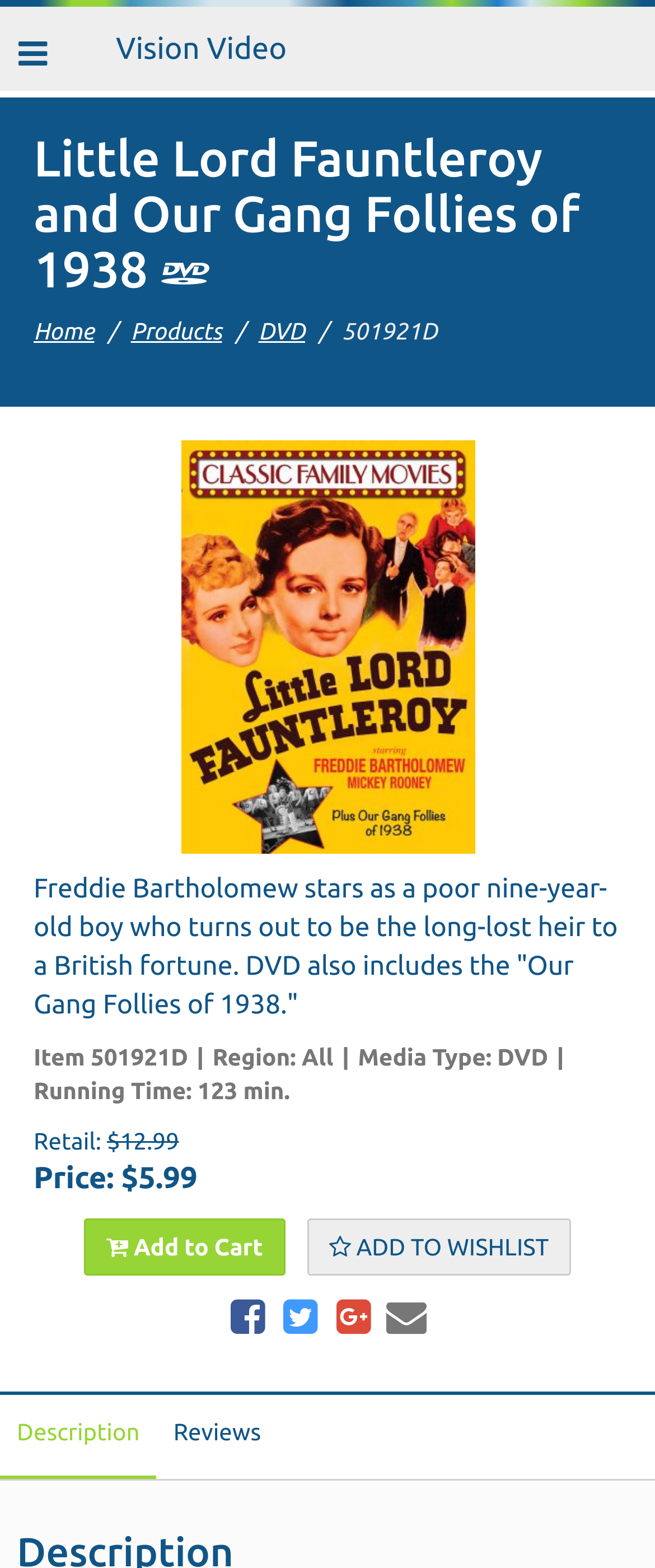What is the title of the DVD?
Provide an in-depth answer to the question, covering all aspects.

I found the title of the DVD by looking at the heading element on the webpage, which is 'Little Lord Fauntleroy and Our Gang Follies of 1938 a'. This heading is likely to be the title of the DVD.